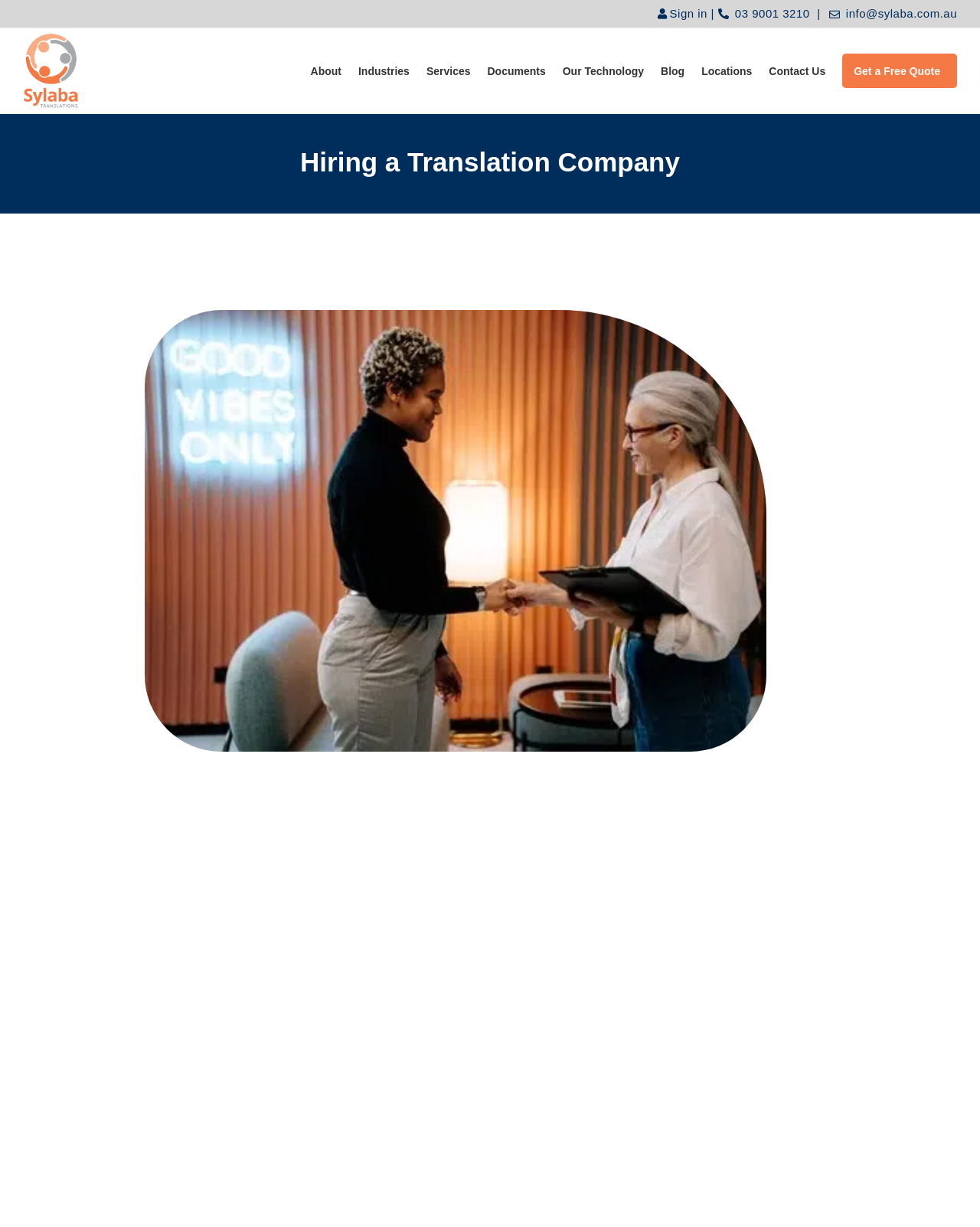Please locate the clickable area by providing the bounding box coordinates to follow this instruction: "Get a Free Quote".

[0.871, 0.053, 0.959, 0.063]